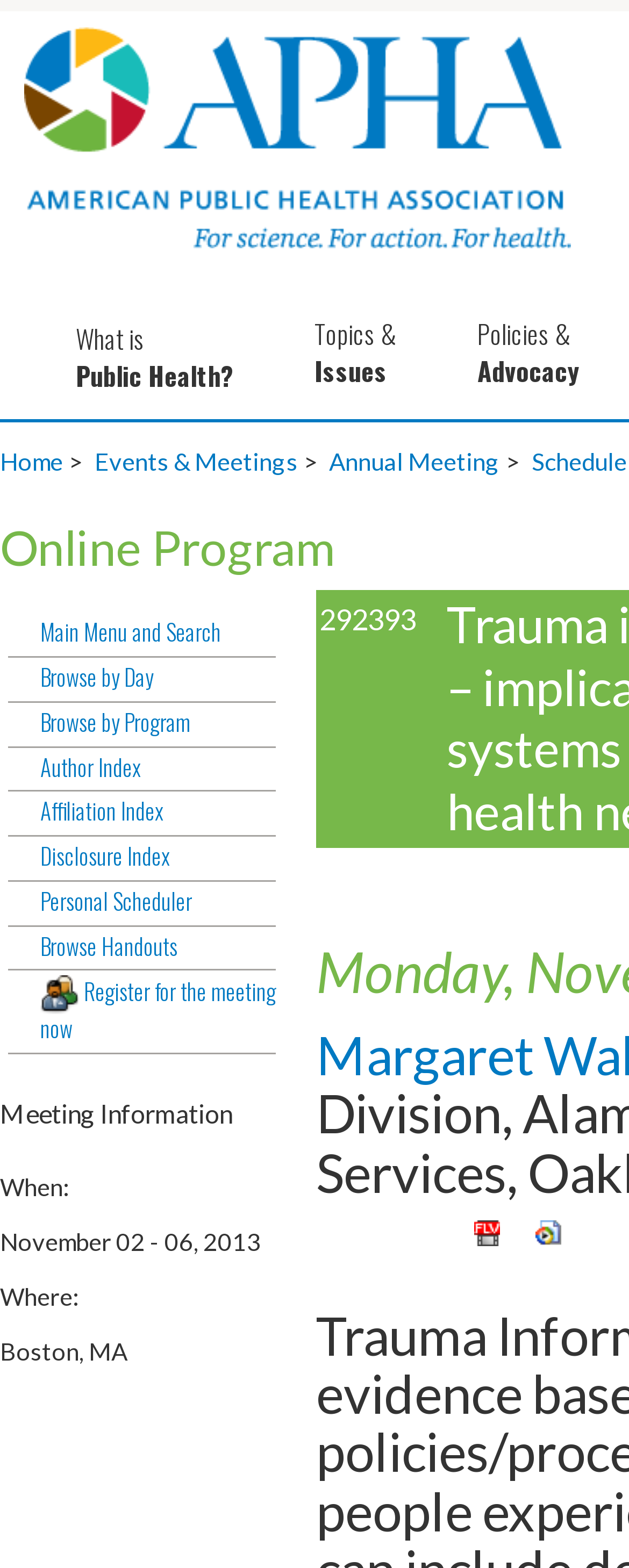Please identify the bounding box coordinates of the element I should click to complete this instruction: 'browse by day'. The coordinates should be given as four float numbers between 0 and 1, like this: [left, top, right, bottom].

[0.013, 0.423, 0.438, 0.448]